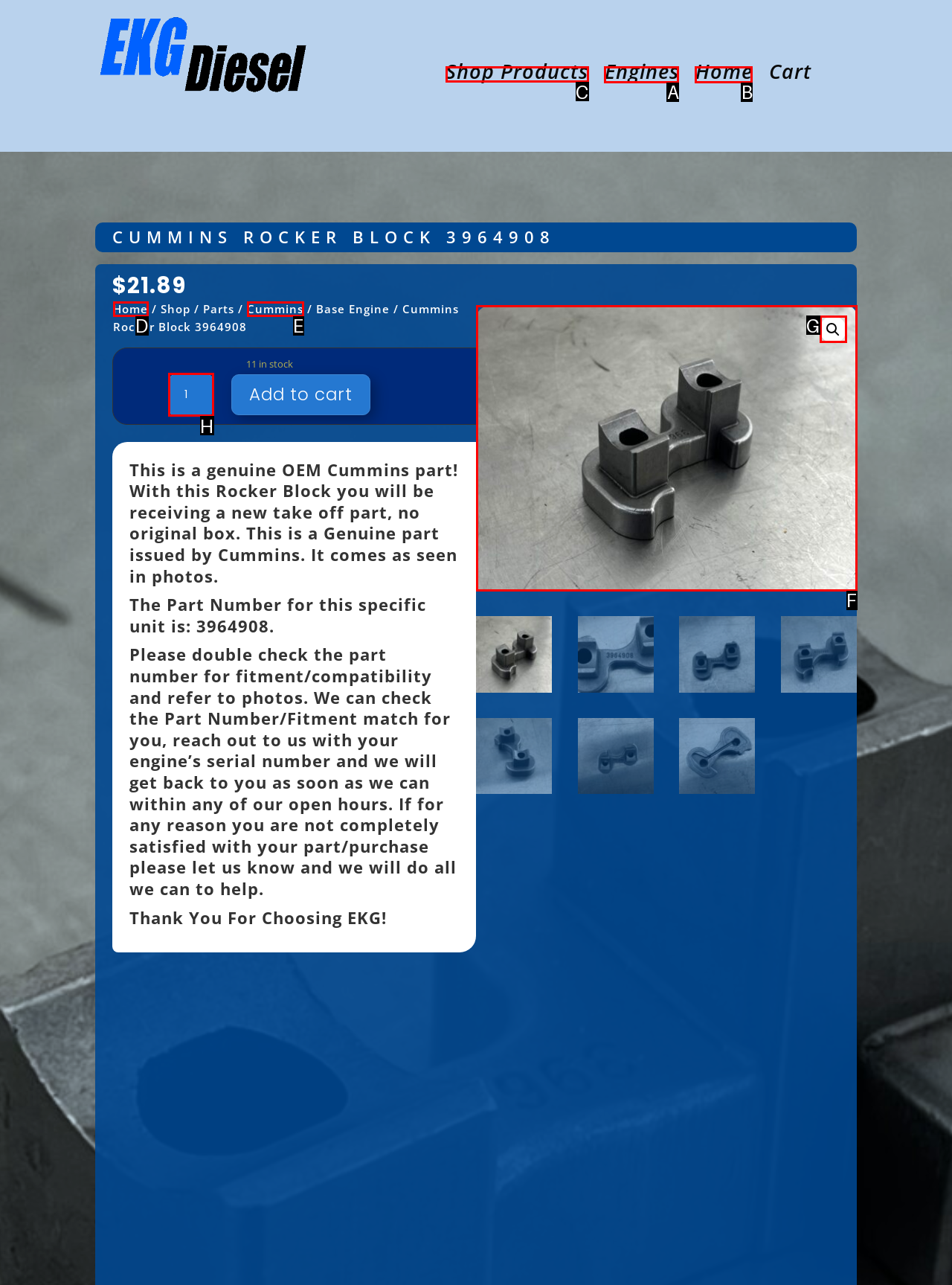Determine which option should be clicked to carry out this task: Click the 'Shop Products' link
State the letter of the correct choice from the provided options.

C